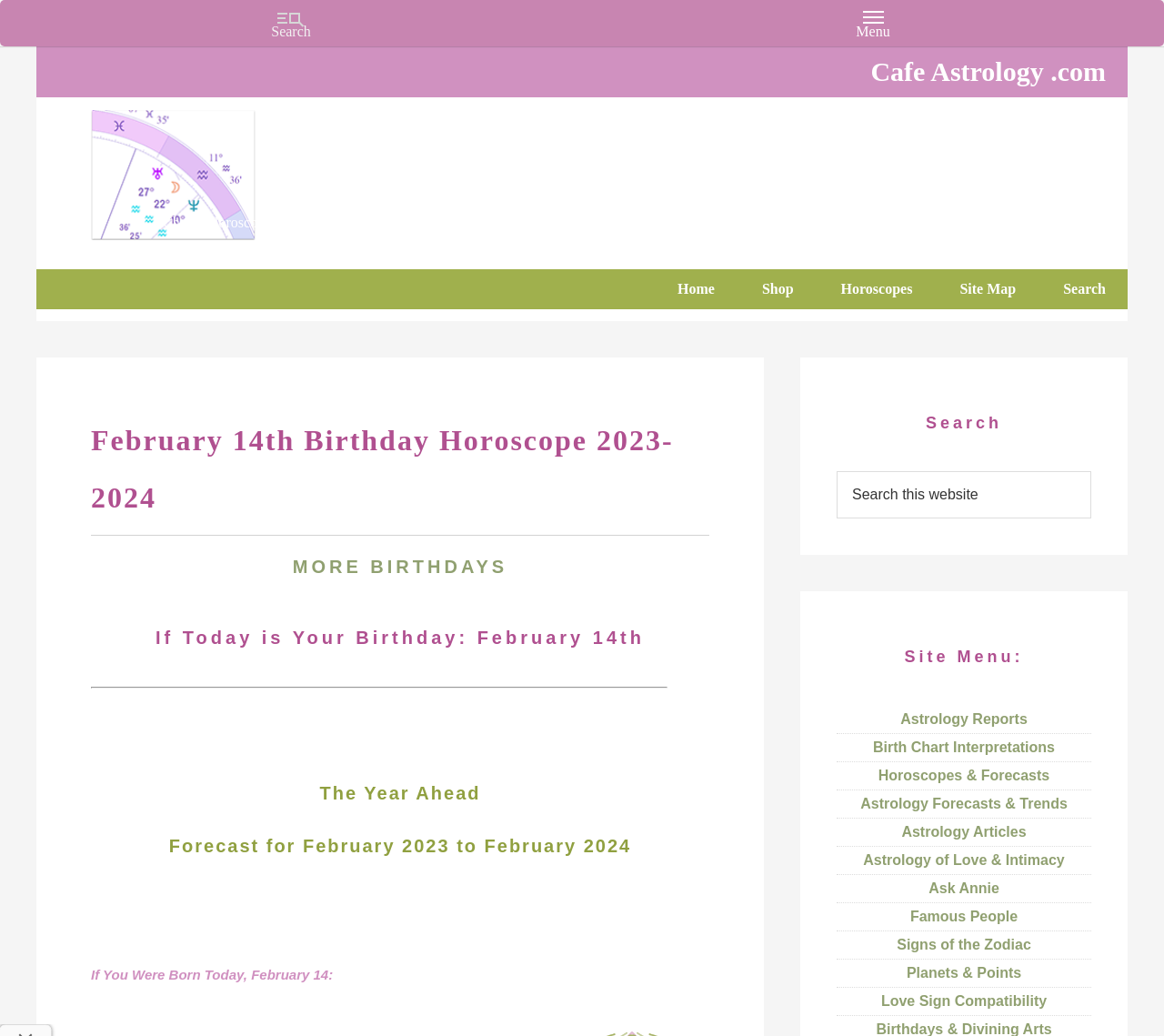Offer a detailed account of what is visible on the webpage.

This webpage is about the birthday horoscope for people born on February 14th, focusing on the year ahead from 2023 to 2024. At the top left, there is a link to "Cafe Astrology.com" and a static text "Charts, Horoscopes, and Forecasts". Below this, there are five links in a row, including "Home", "Shop", "Horoscopes", "Site Map", and "Search".

On the left side, there is a section dedicated to the birthday horoscope, with a heading "February 14th Birthday Horoscope 2023-2024". Below this, there are several headings, including "MORE BIRTHDAYS", "If Today is Your Birthday: February 14th", "The Year Ahead", and "Forecast for February 2023 to February 2024". There is also a static text "If You Were Born Today, February 14:".

On the right side, there is a search bar with a heading "Search" and a button to submit the search query. Below this, there is a site menu with several links, including "Astrology Reports", "Birth Chart Interpretations", "Horoscopes & Forecasts", and others.

The webpage has a total of 13 links, 11 headings, and 7 static texts. The layout is organized, with clear headings and concise text, making it easy to navigate and find the desired information.